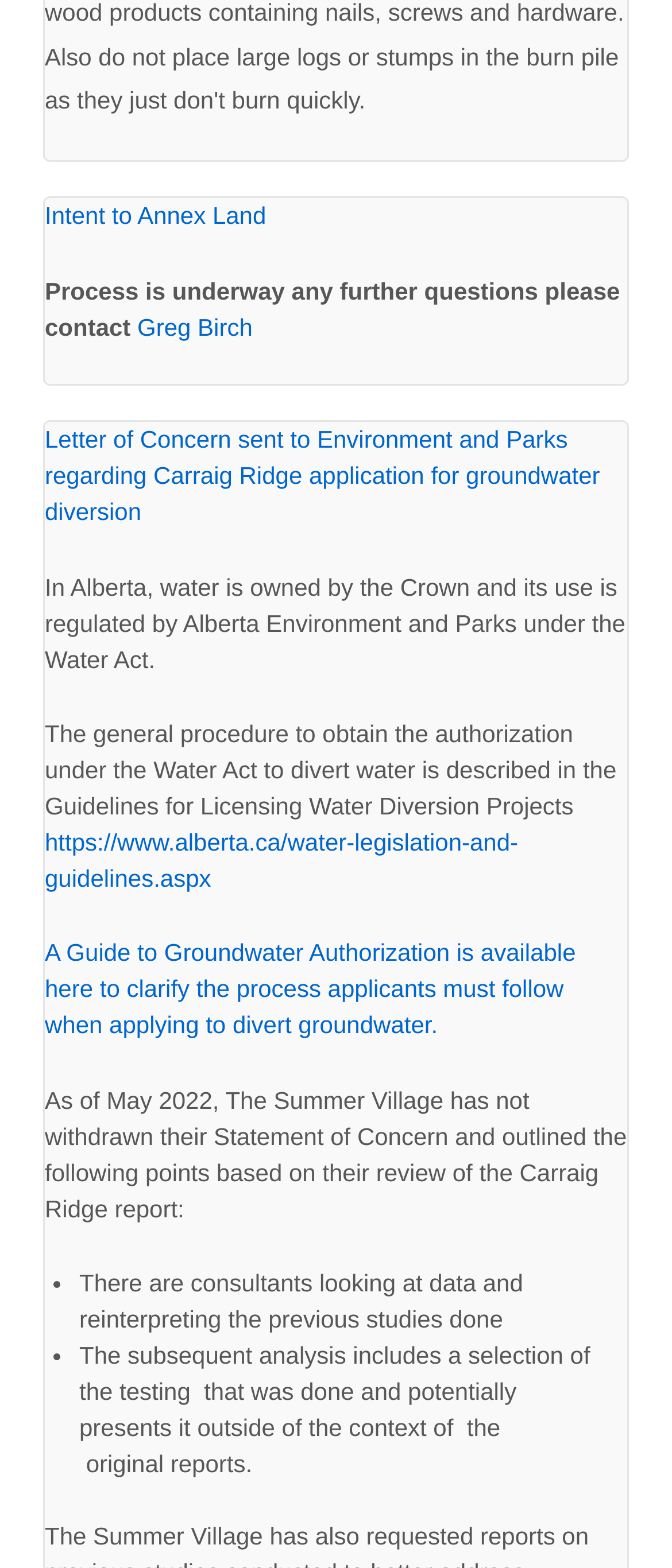What is the role of consultants in the Carraig Ridge report?
Please give a detailed and thorough answer to the question, covering all relevant points.

The webpage mentions that there are consultants looking at data and reinterpreting the previous studies done, which is part of the subsequent analysis of the Carraig Ridge report.